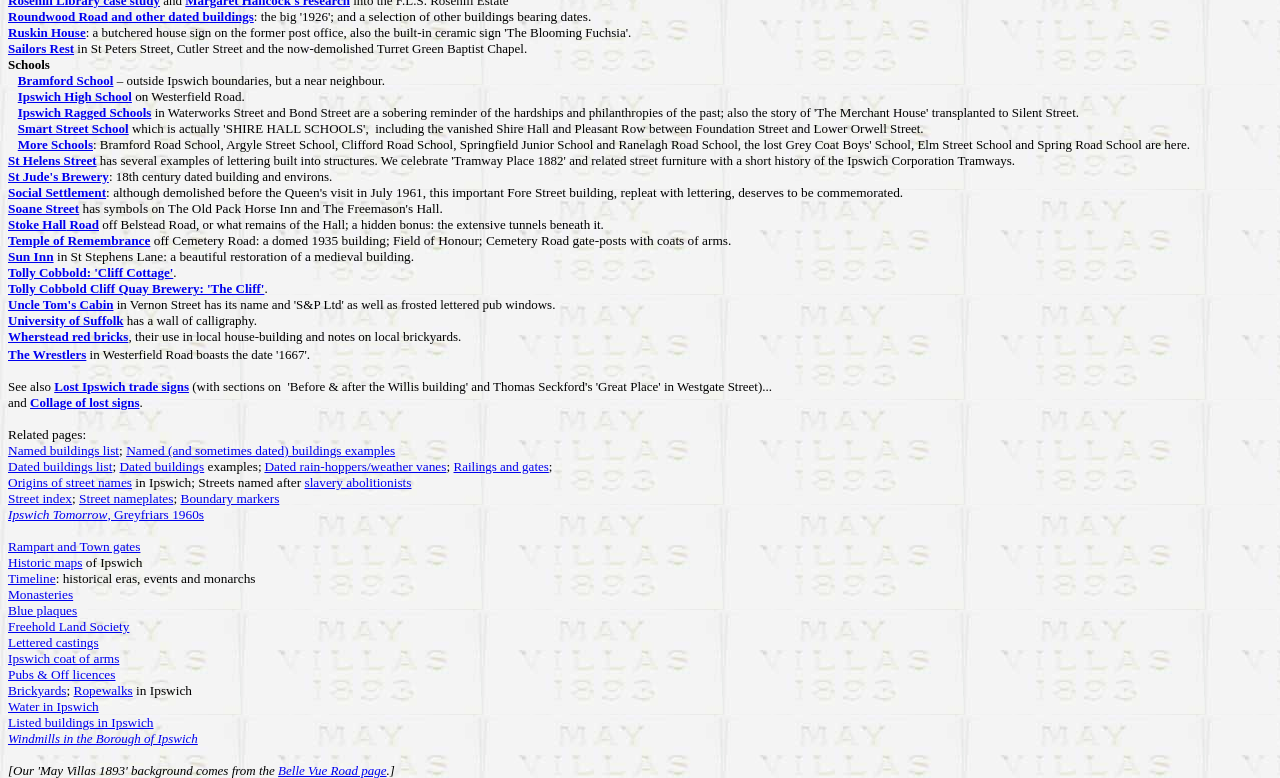Identify the bounding box of the UI component described as: "Collage of lost signs".

[0.023, 0.508, 0.109, 0.527]